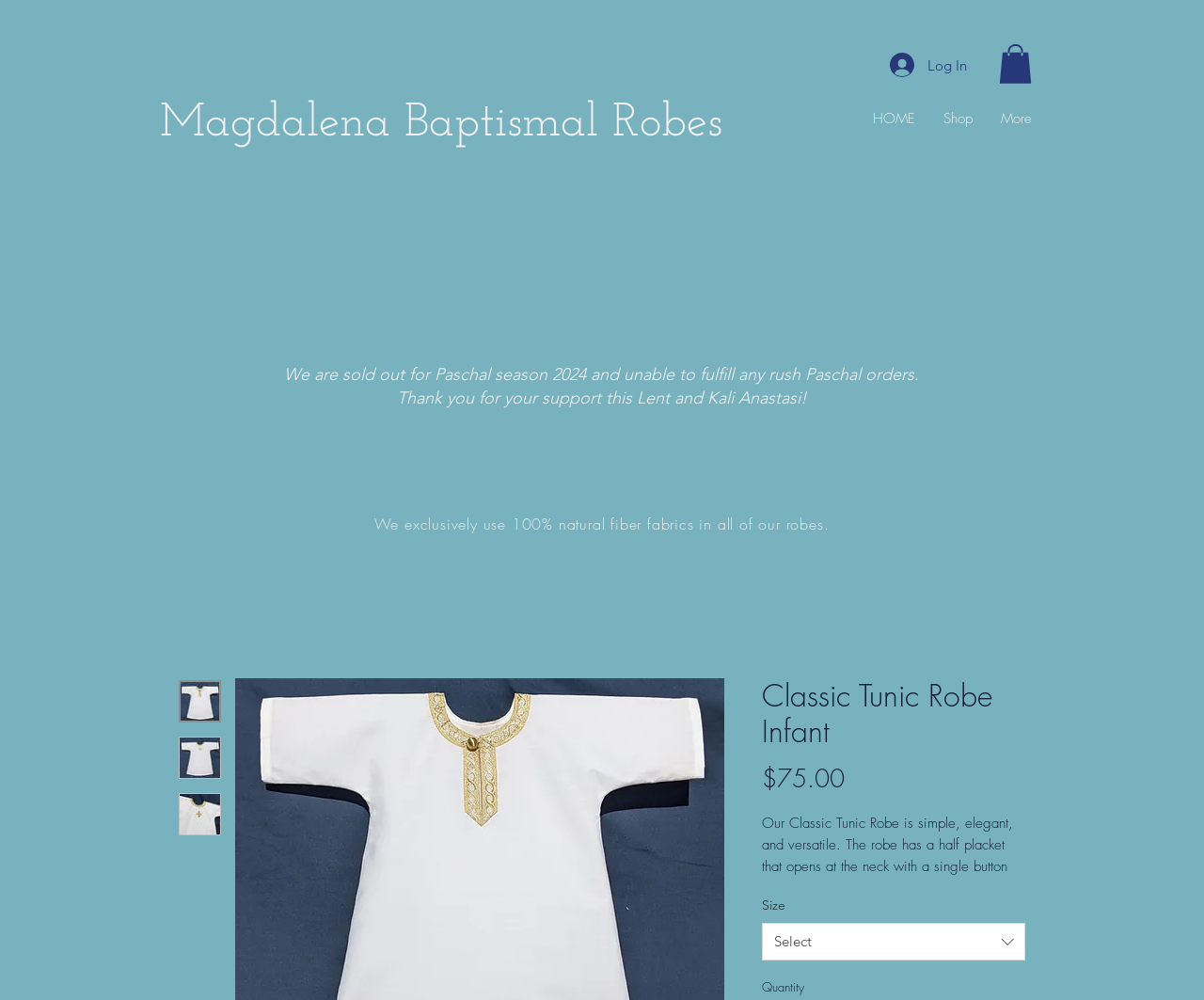What is the material used in all of the robes?
Look at the image and provide a detailed response to the question.

I found this information in the StaticText element with the text 'We exclusively use 100% natural fiber fabrics in all of our robes.' which is located at the coordinates [0.311, 0.514, 0.689, 0.534].